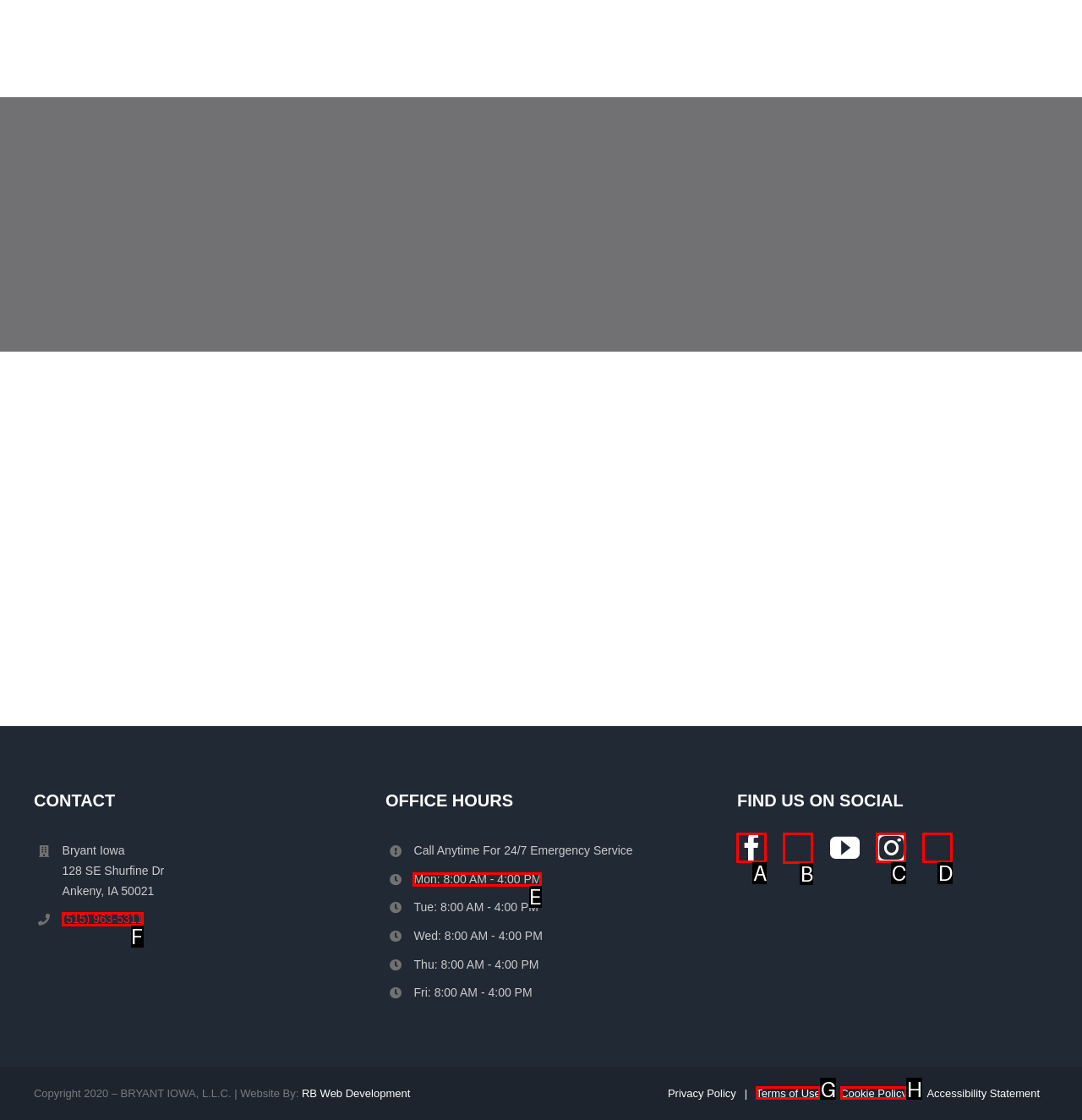Tell me which element should be clicked to achieve the following objective: Check the office hours on Monday
Reply with the letter of the correct option from the displayed choices.

E